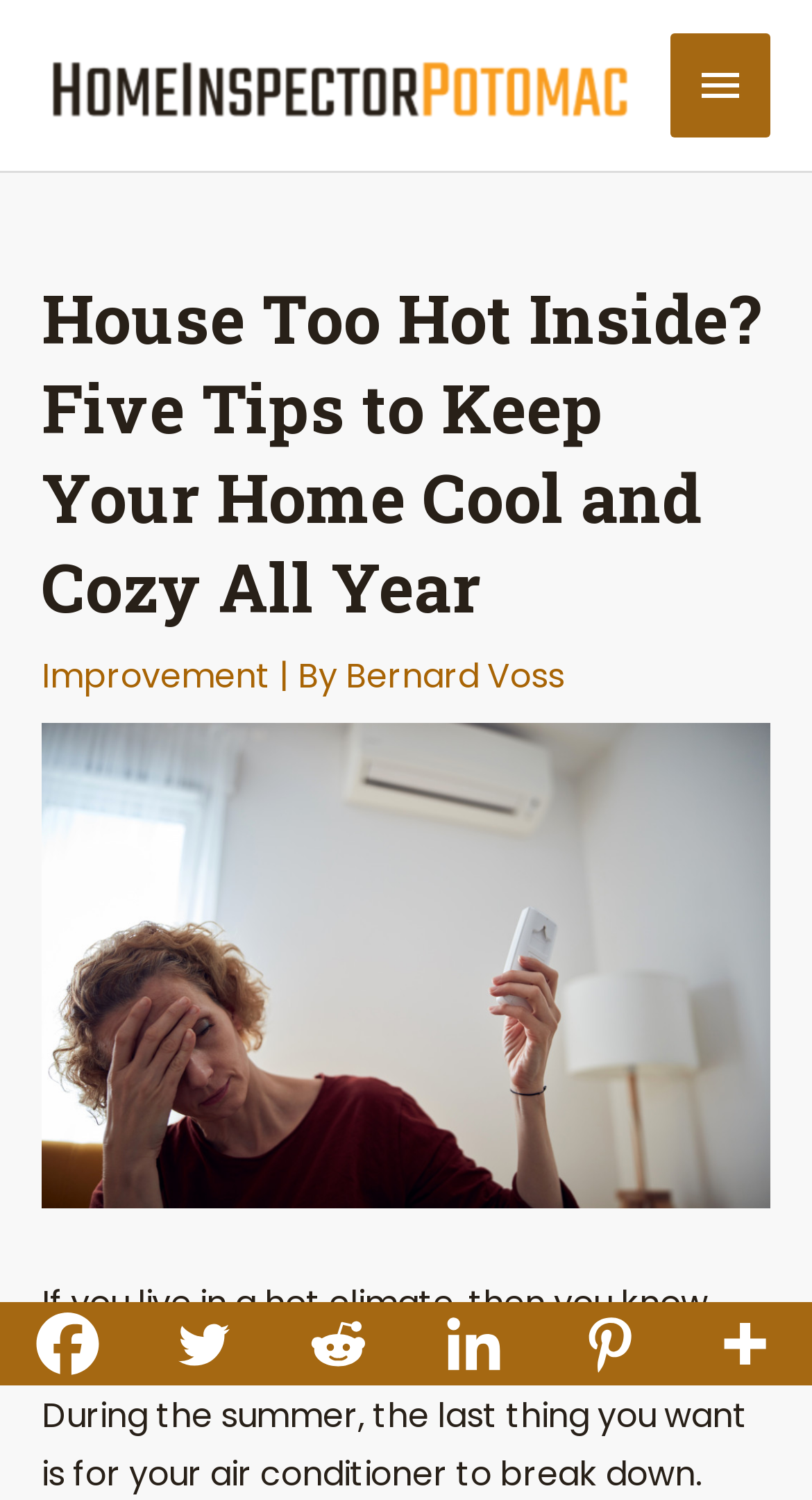Using the image as a reference, answer the following question in as much detail as possible:
What is the logo of the website?

The logo of the website can be found by looking at the top left corner of the page, where the image 'Homeinspector poto moto logo' is located.